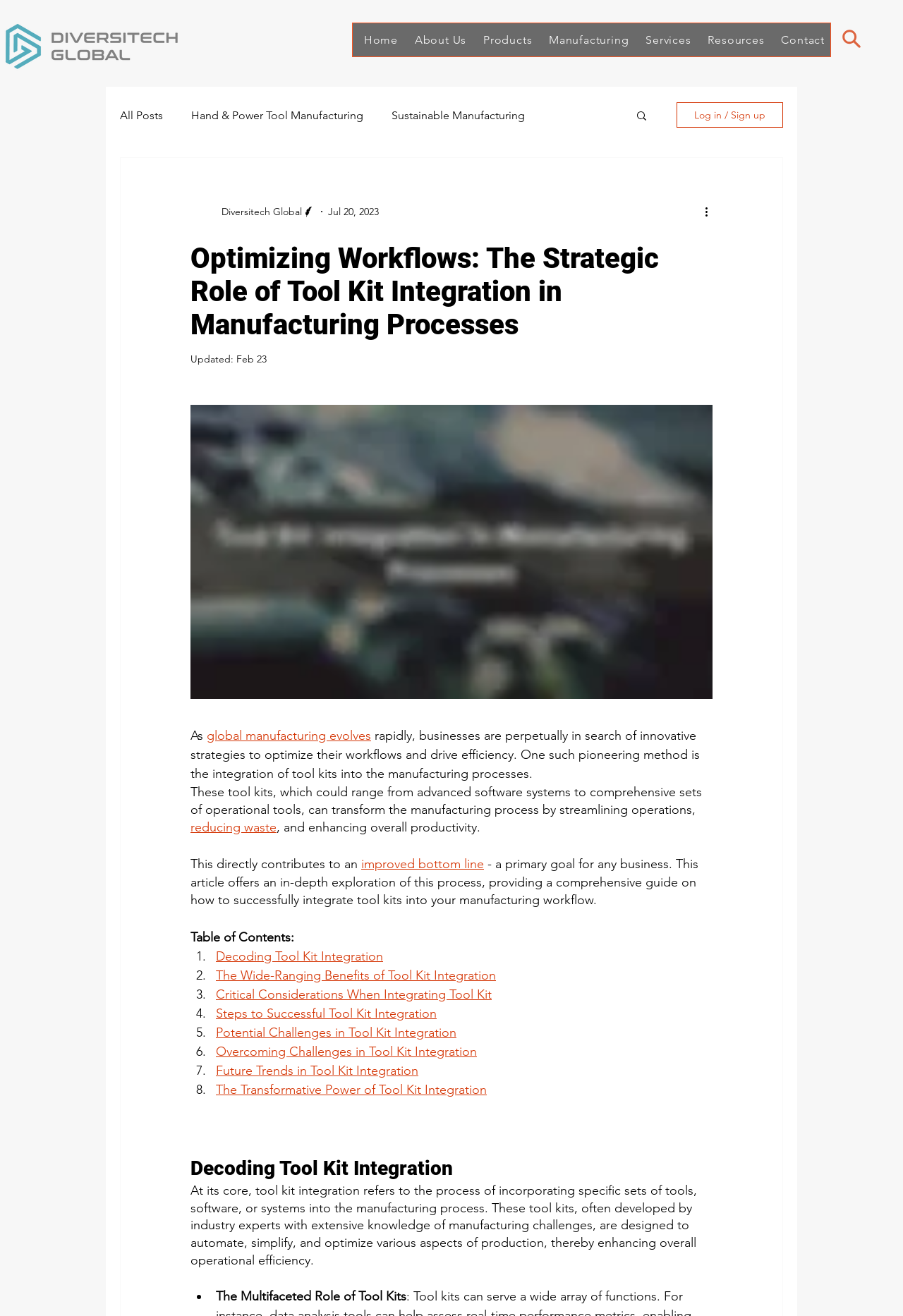Find the bounding box of the web element that fits this description: "Log in / Sign up".

[0.749, 0.078, 0.867, 0.097]